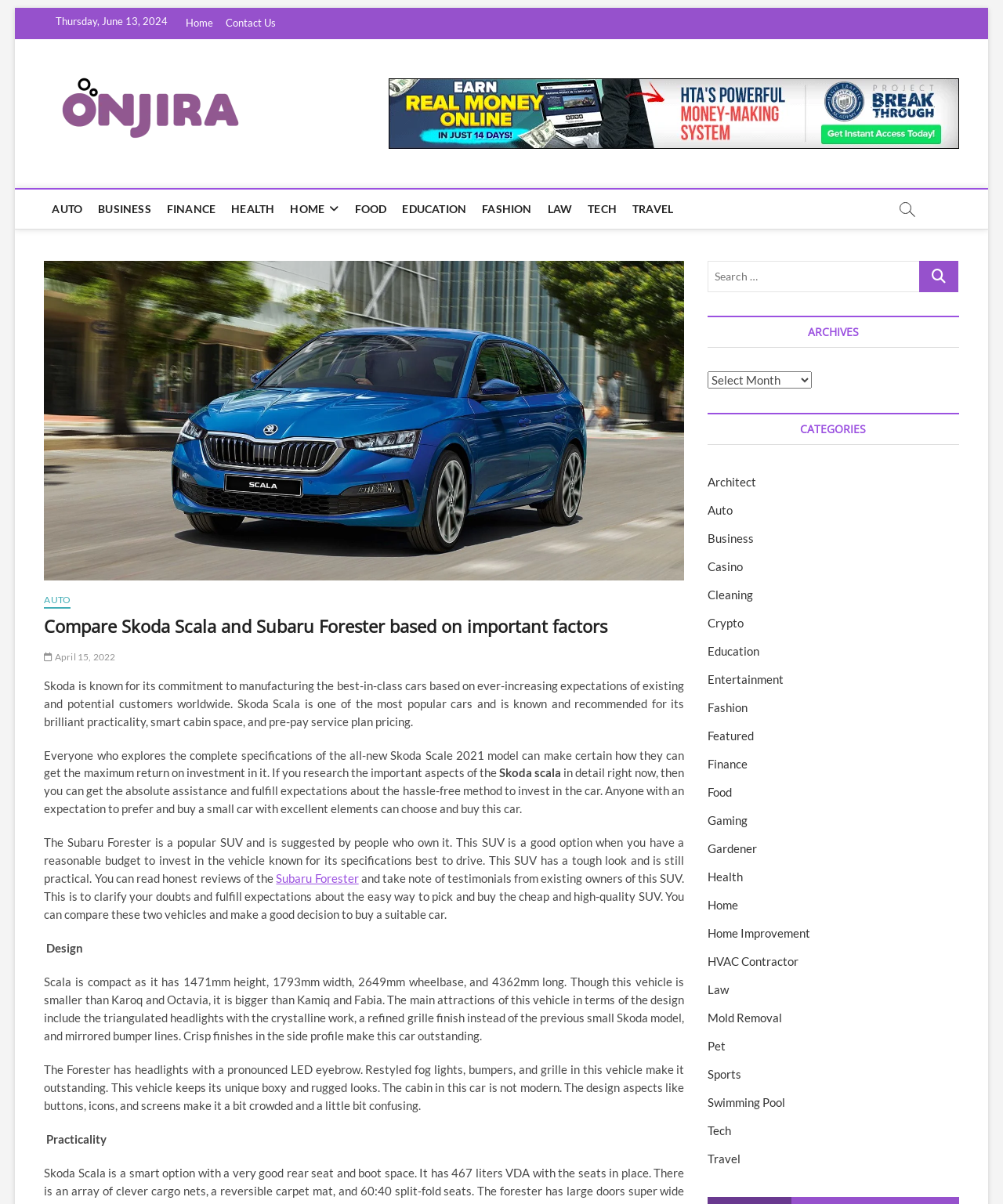Based on the element description "Auto", predict the bounding box coordinates of the UI element.

[0.044, 0.493, 0.071, 0.506]